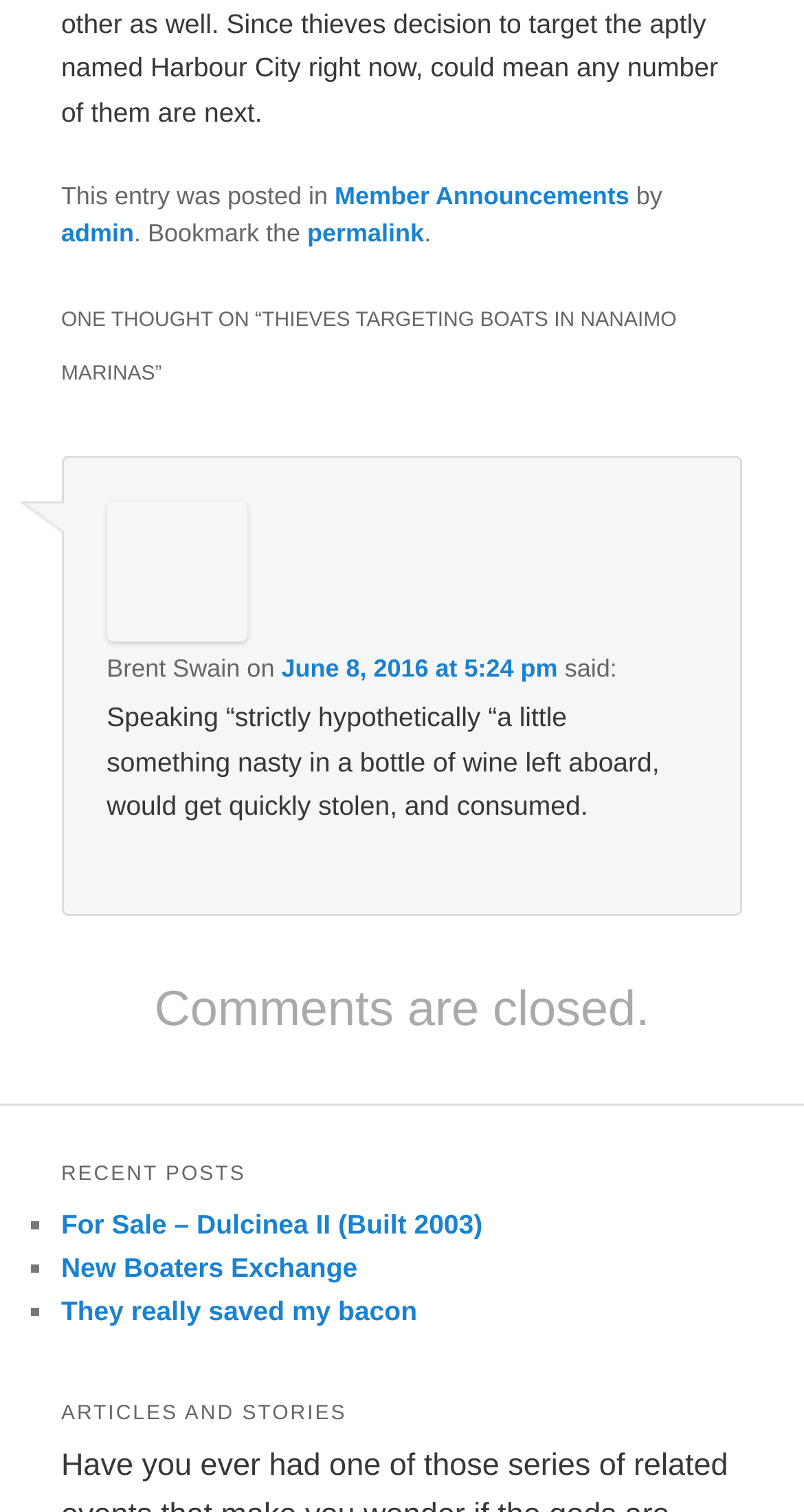What is the title of the section that contains the article 'THIEVES TARGETING BOATS IN NANAIMO MARINAS'?
Using the image as a reference, answer with just one word or a short phrase.

ONE THOUGHT ON